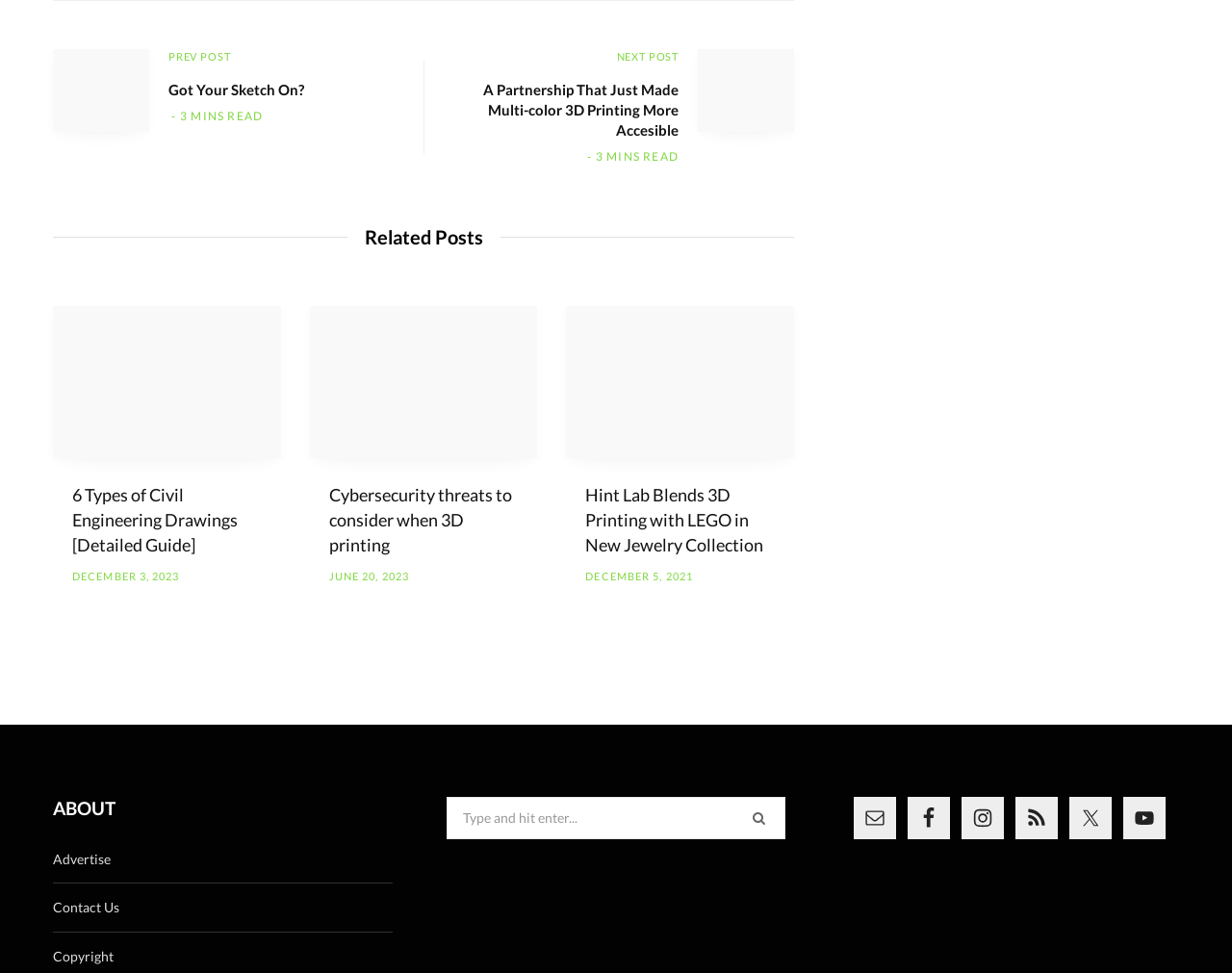Highlight the bounding box coordinates of the element that should be clicked to carry out the following instruction: "Contact us today". The coordinates must be given as four float numbers ranging from 0 to 1, i.e., [left, top, right, bottom].

None